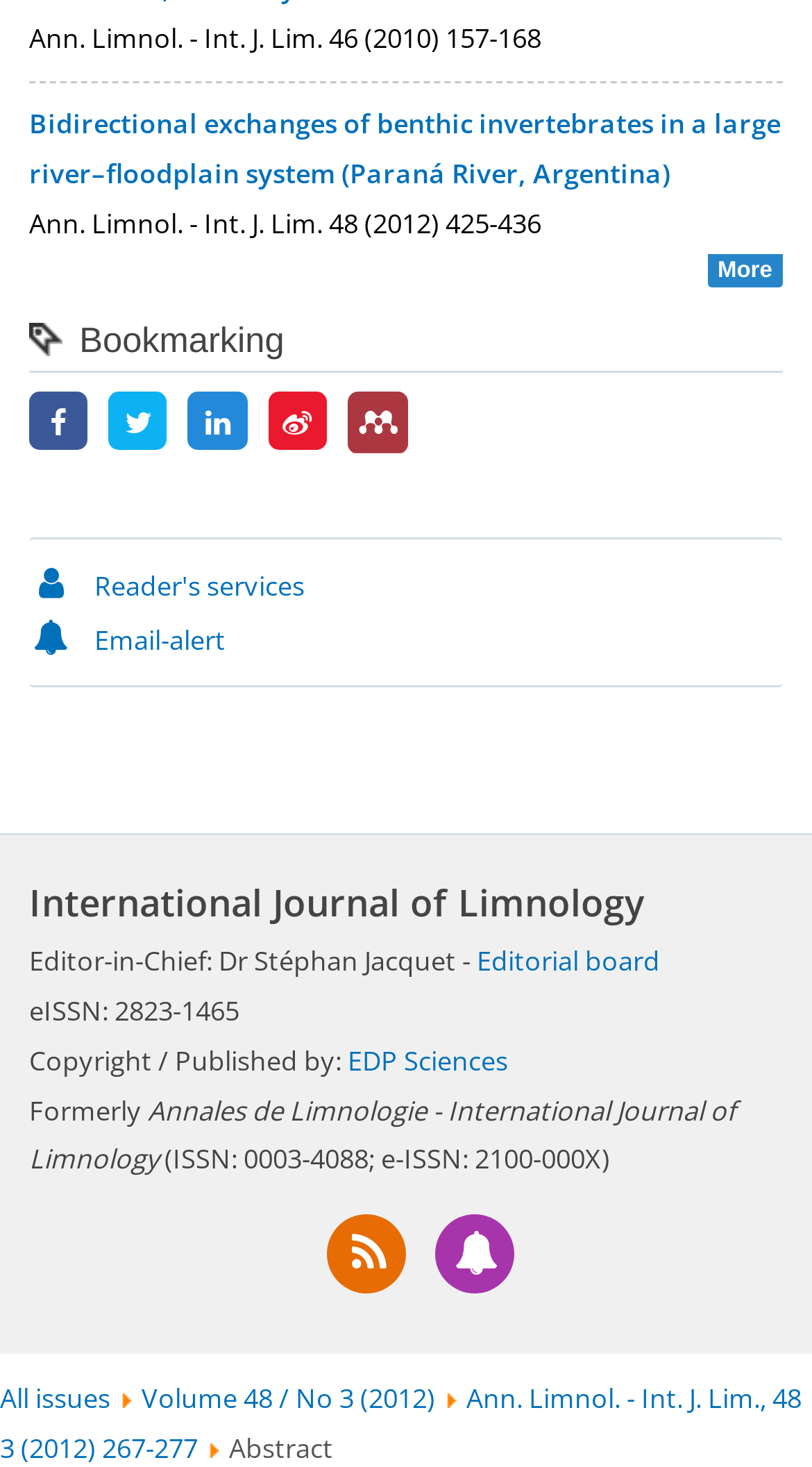With reference to the screenshot, provide a detailed response to the question below:
How many volume links are there at the bottom of the page?

I counted the number of link elements at the bottom of the page, which are 'All issues' and 'Volume 48 / No 3 (2012)'.